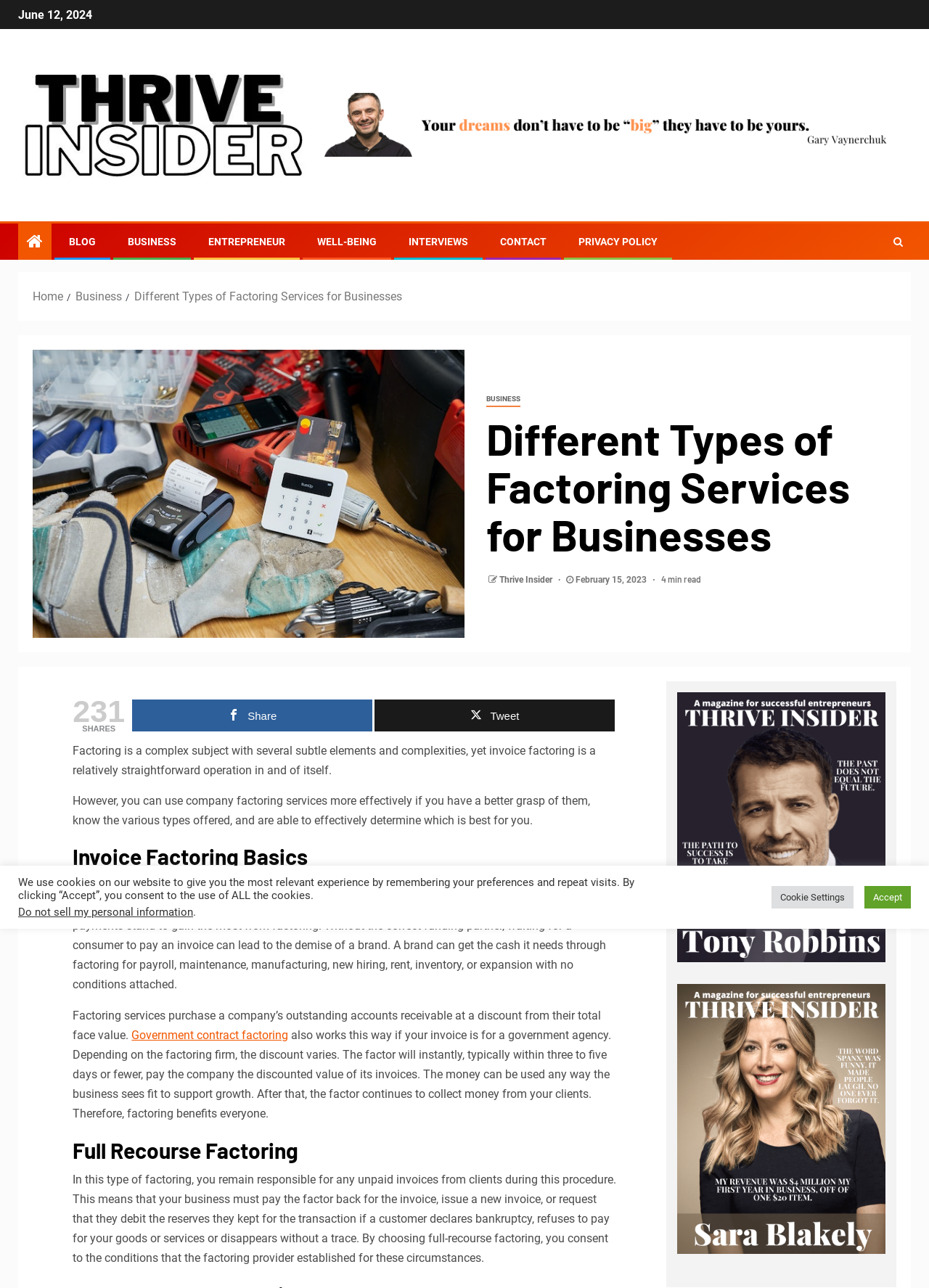Given the element description Government contract factoring, identify the bounding box coordinates for the UI element on the webpage screenshot. The format should be (top-left x, top-left y, bottom-right x, bottom-right y), with values between 0 and 1.

[0.142, 0.798, 0.31, 0.809]